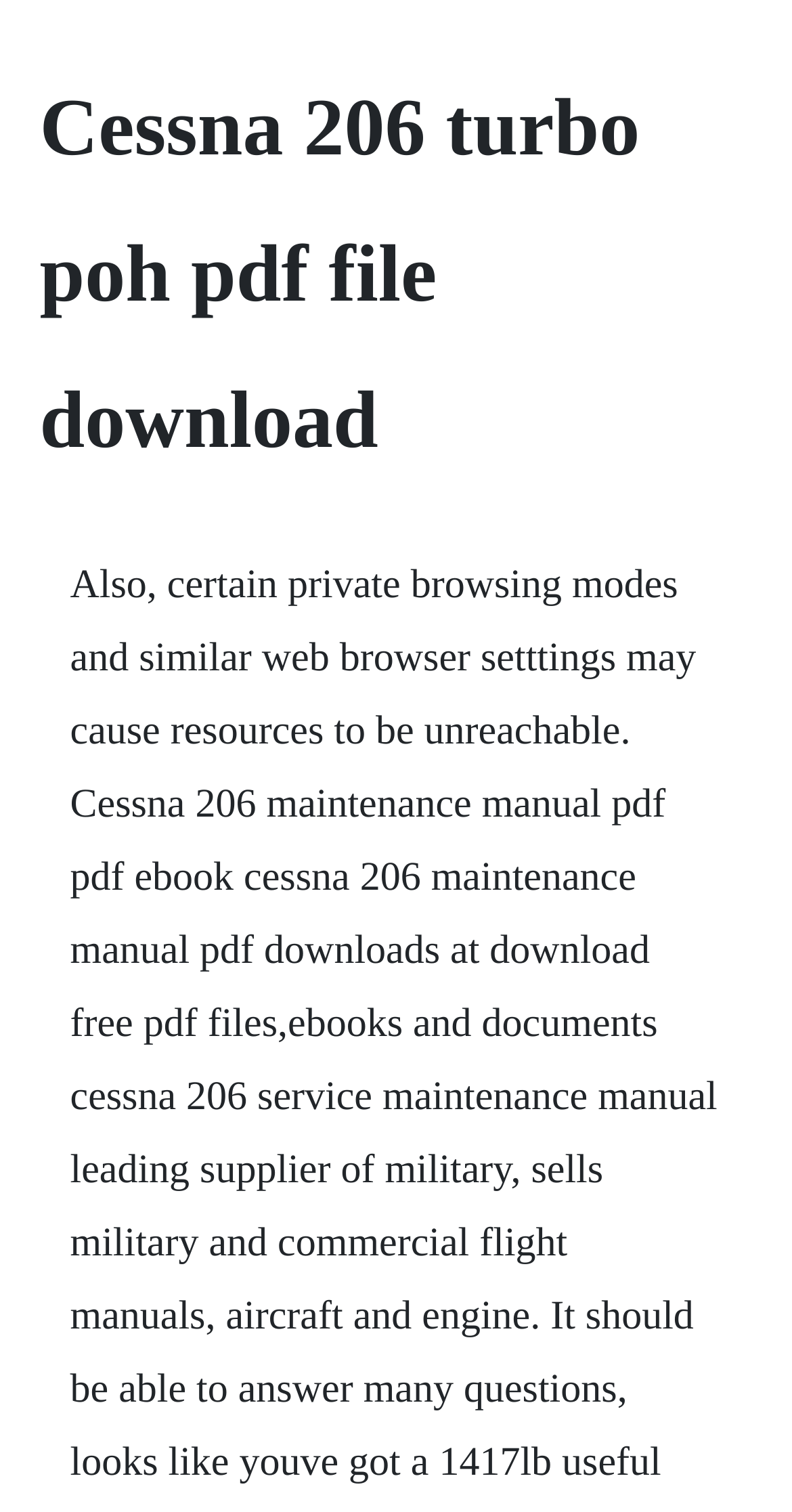Determine the heading of the webpage and extract its text content.

Cessna 206 turbo poh pdf file download